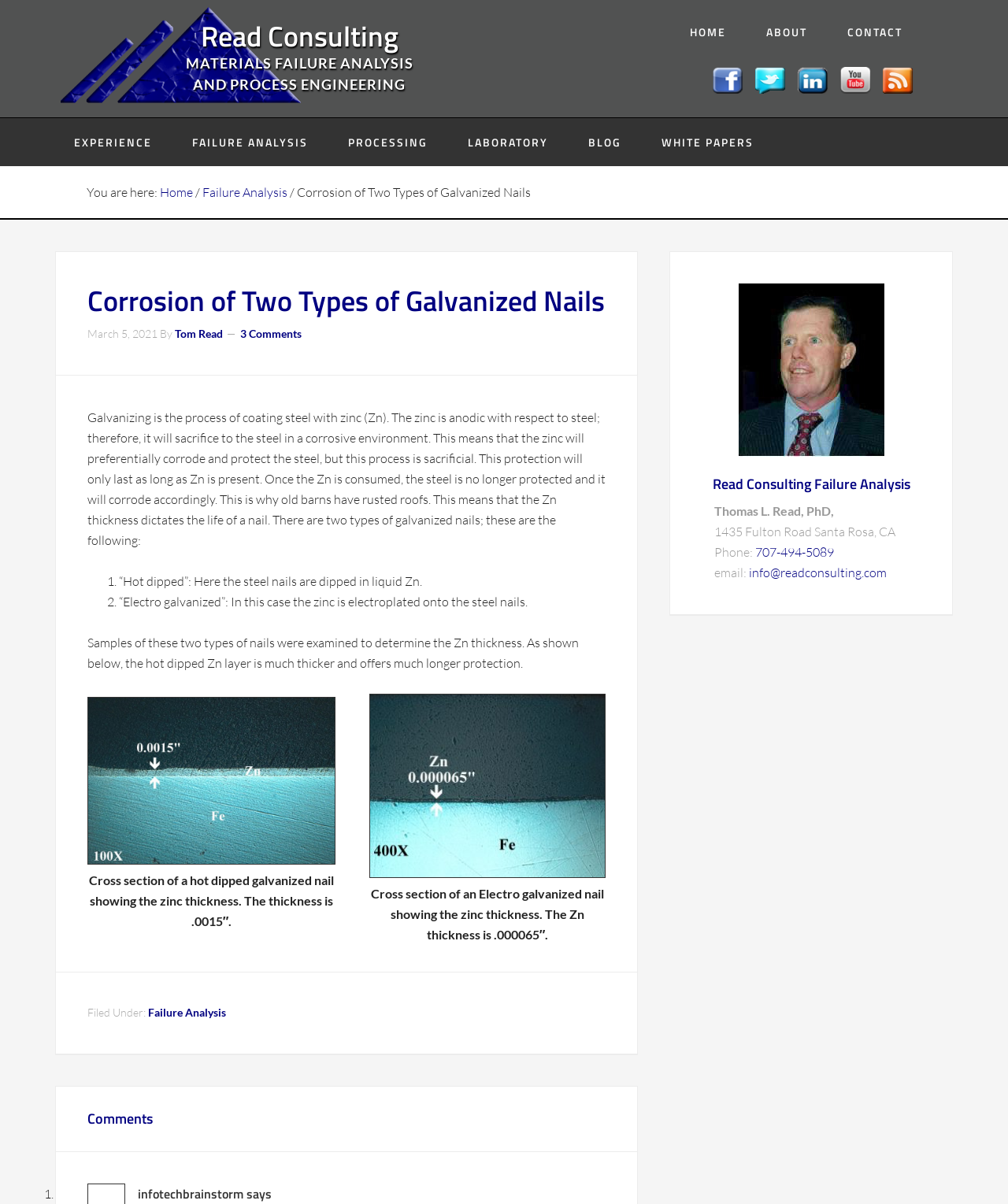Show me the bounding box coordinates of the clickable region to achieve the task as per the instruction: "Contact Tom Read".

[0.173, 0.272, 0.221, 0.283]